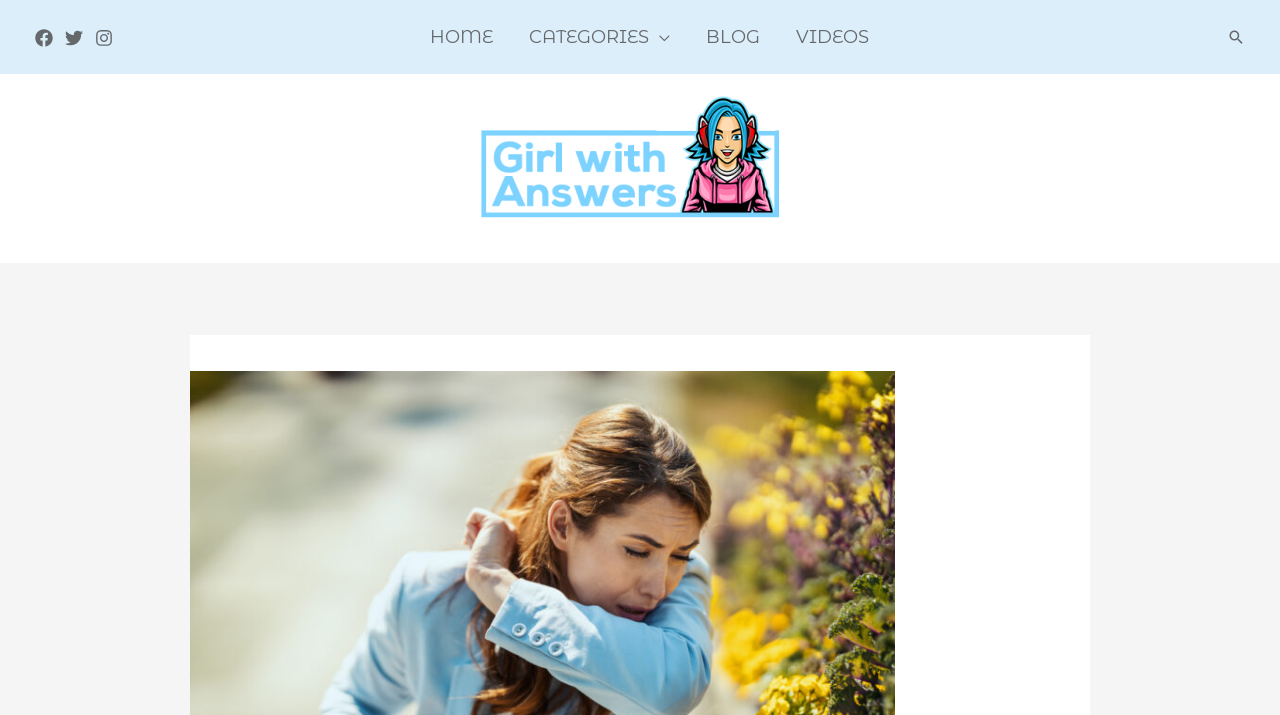Kindly provide the bounding box coordinates of the section you need to click on to fulfill the given instruction: "Search for something".

[0.959, 0.039, 0.973, 0.064]